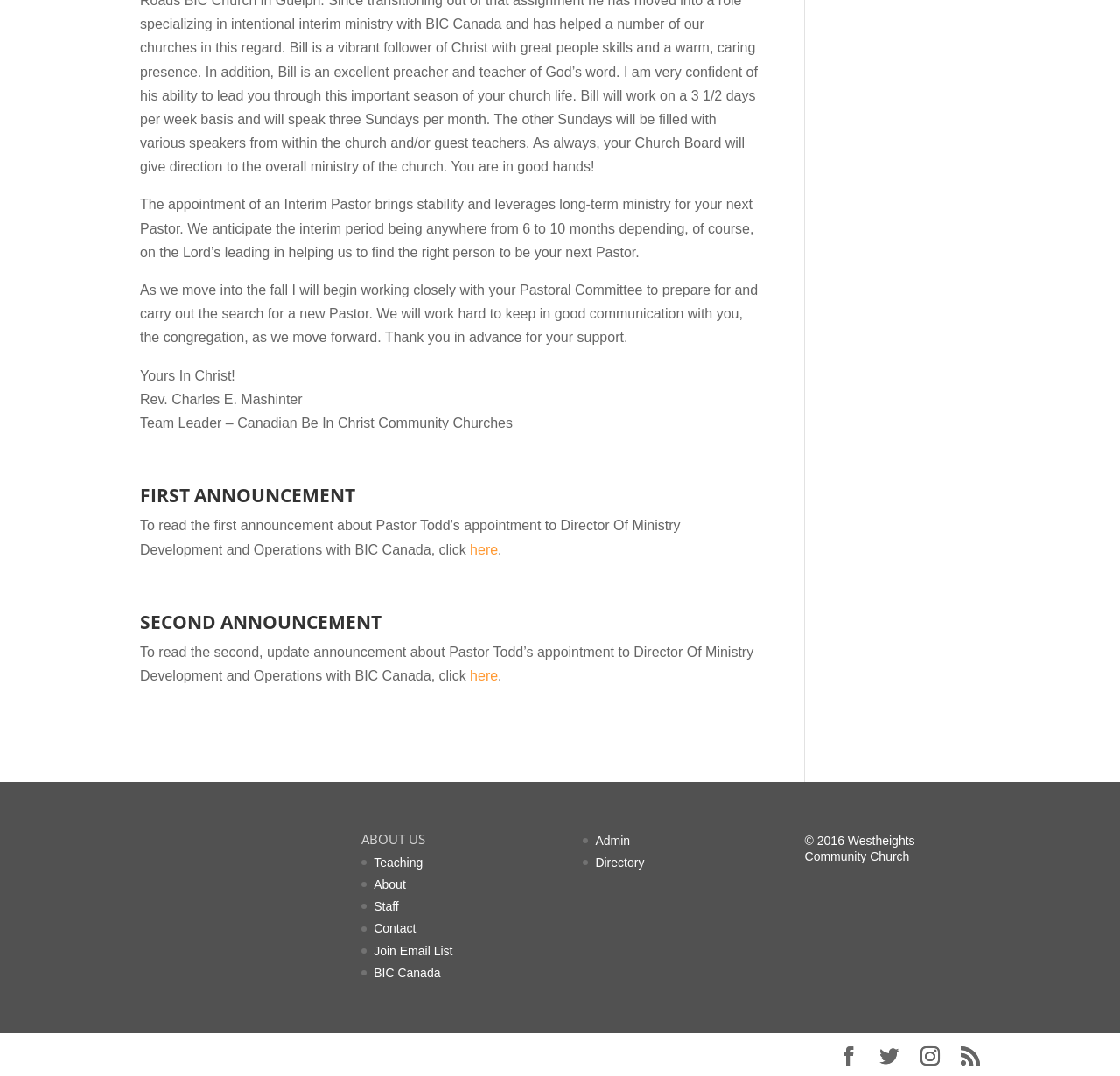Identify the bounding box coordinates of the section to be clicked to complete the task described by the following instruction: "Click the 'here' link to read the first announcement". The coordinates should be four float numbers between 0 and 1, formatted as [left, top, right, bottom].

[0.42, 0.504, 0.445, 0.517]